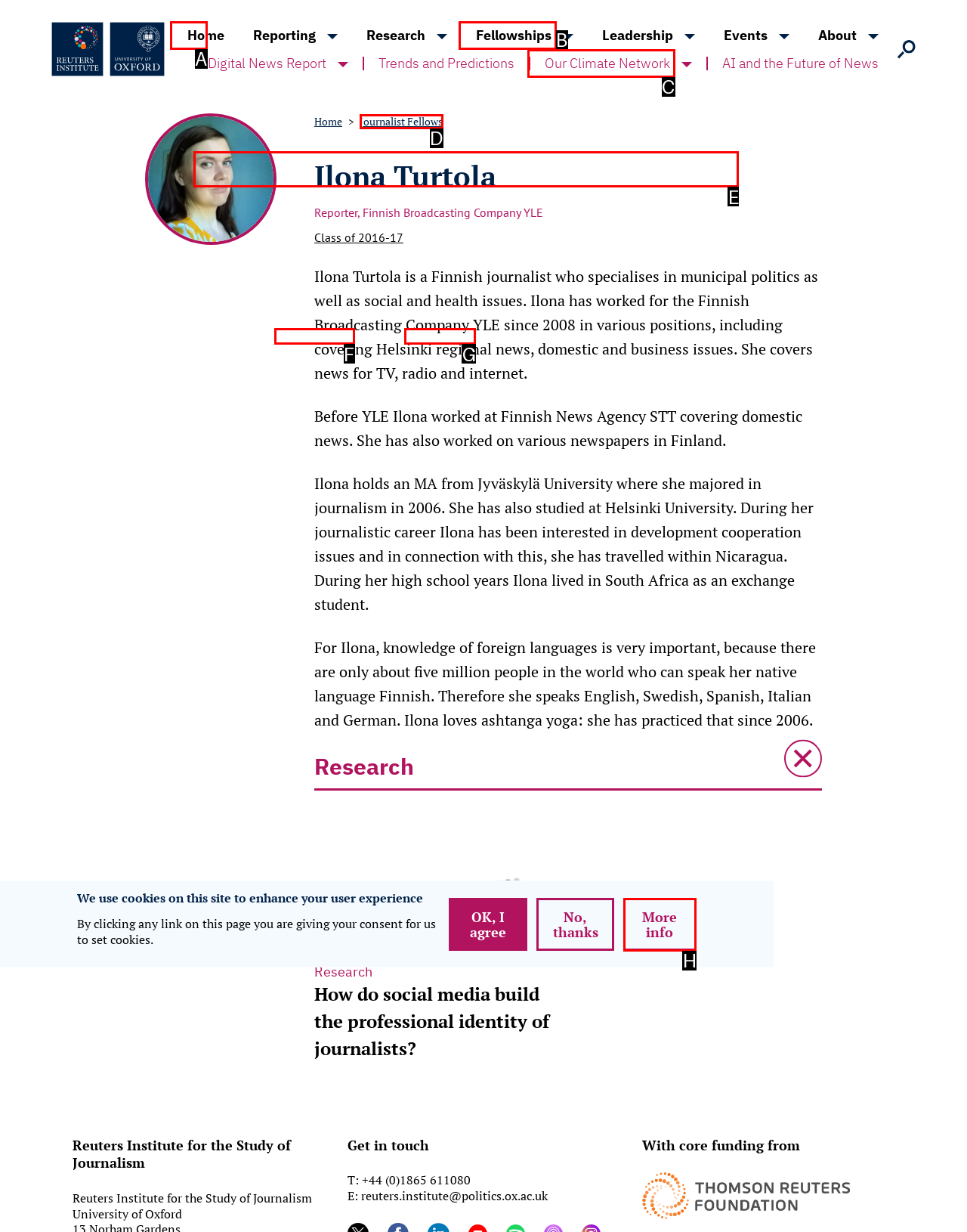Tell me which letter corresponds to the UI element that should be clicked to fulfill this instruction: Search our website
Answer using the letter of the chosen option directly.

E